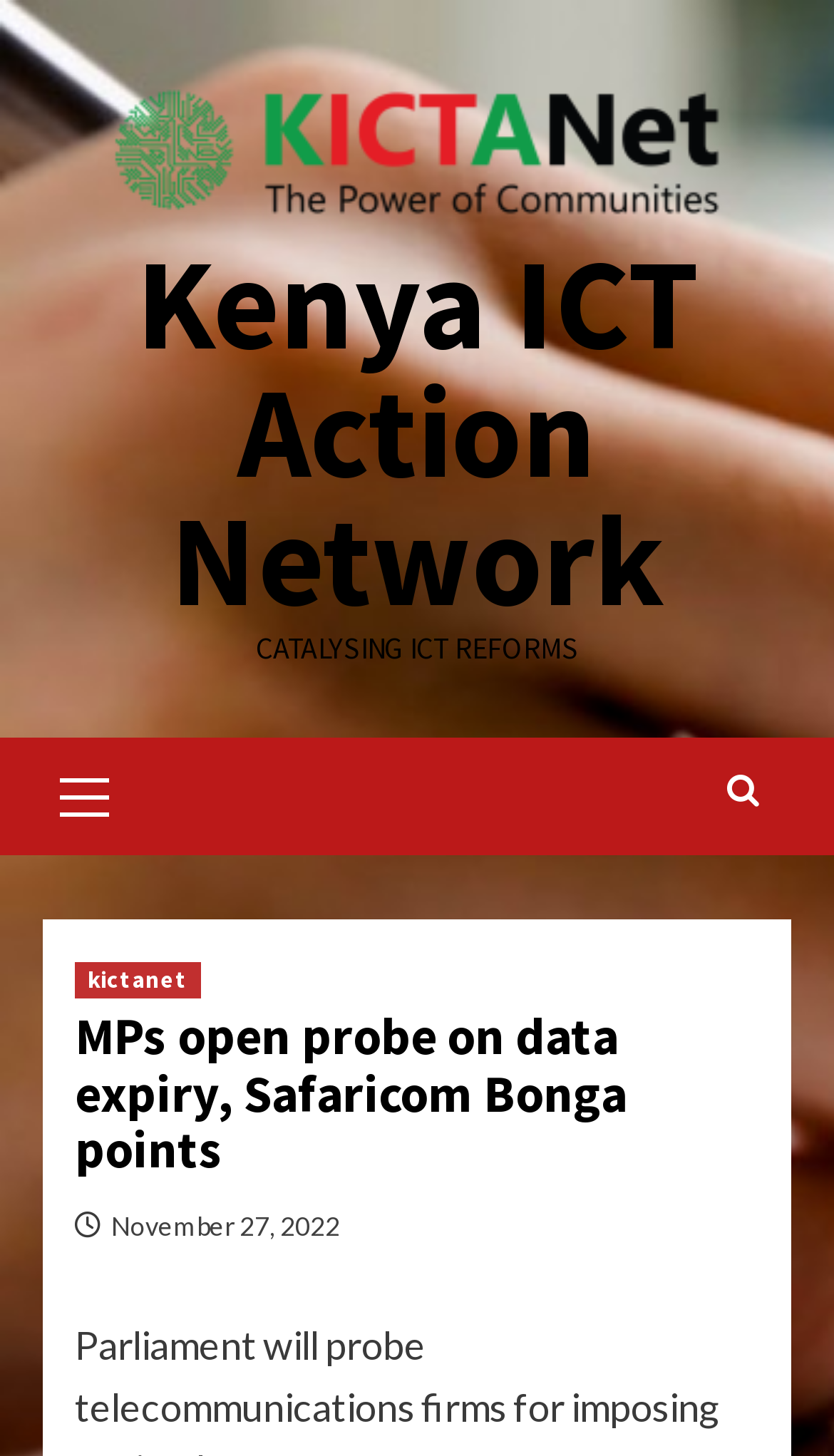Show the bounding box coordinates for the HTML element as described: "November 27, 2022".

[0.133, 0.83, 0.408, 0.853]